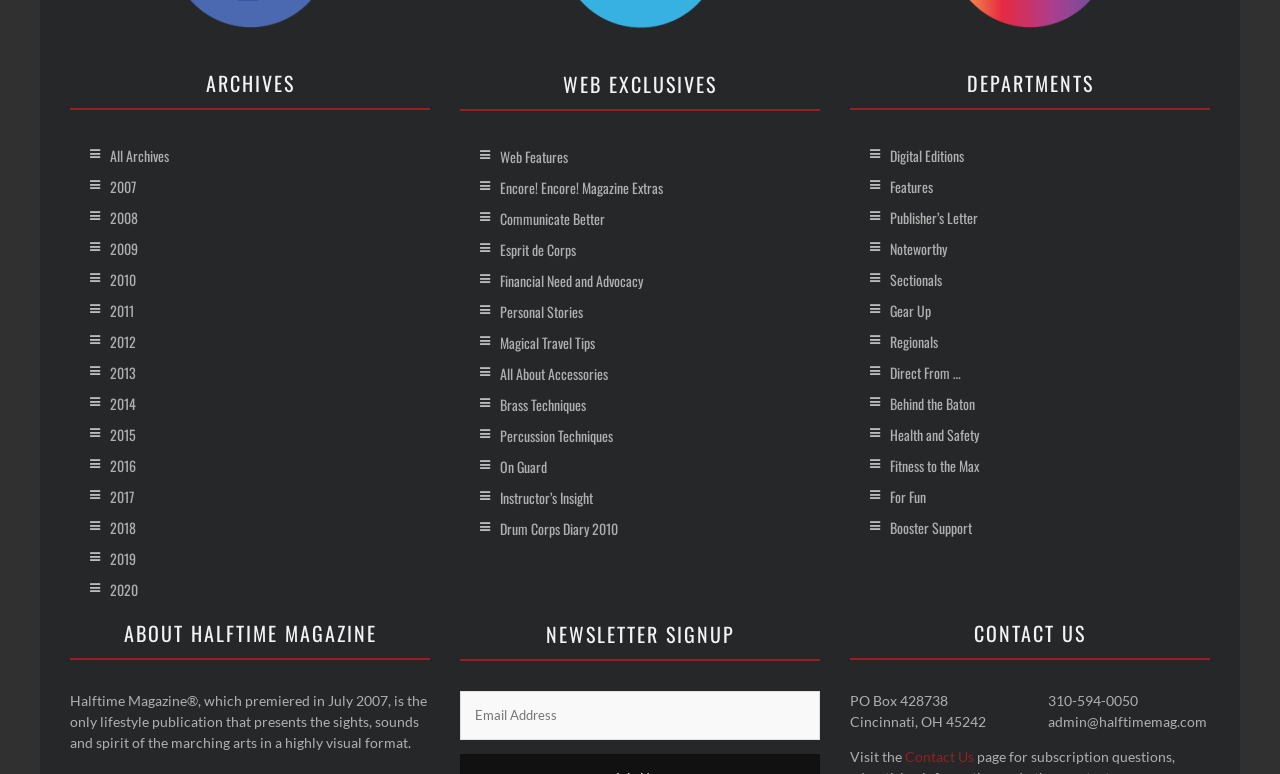Provide the bounding box coordinates of the UI element this sentence describes: "Encore! Encore! Magazine Extras".

[0.359, 0.222, 0.641, 0.262]